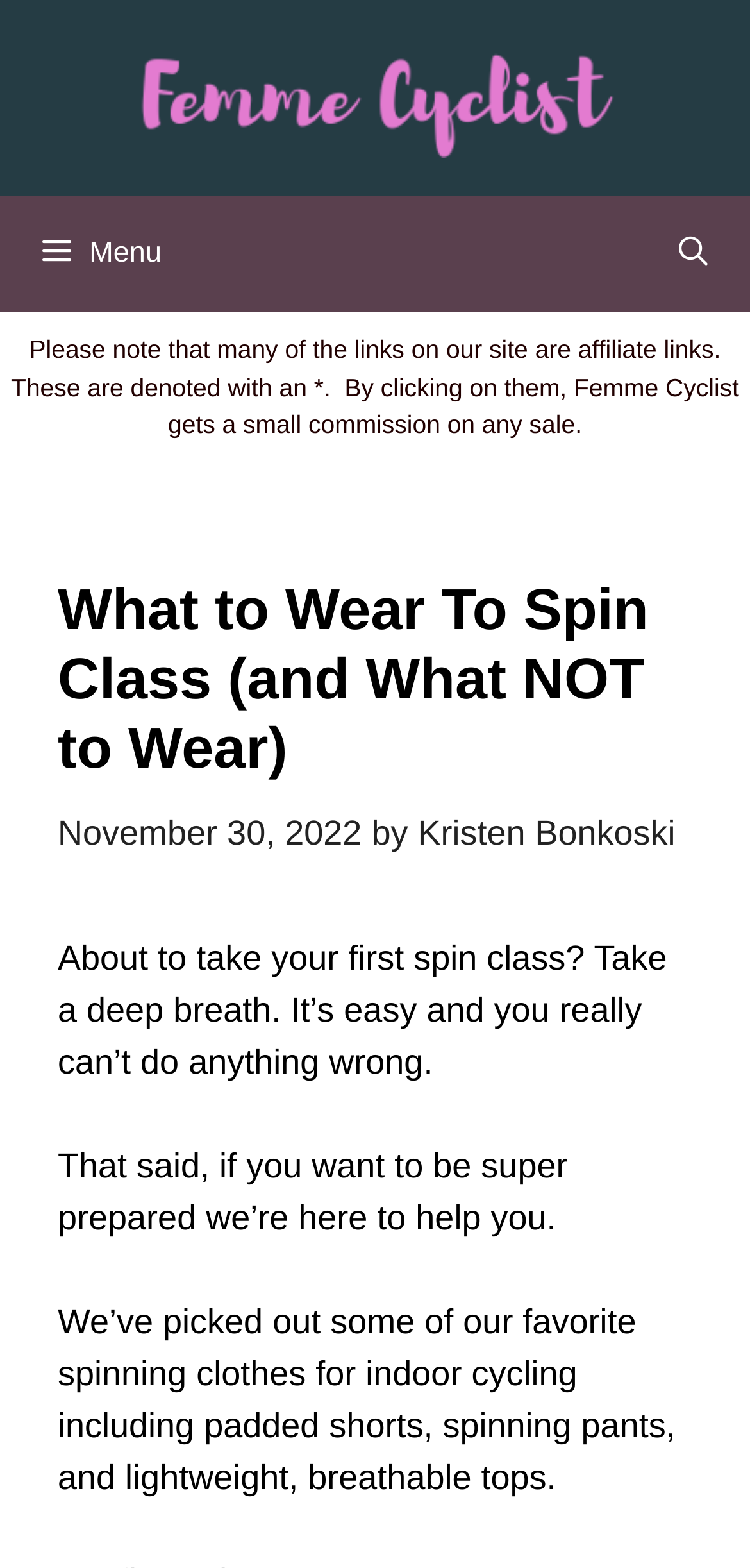Extract the bounding box coordinates for the described element: "Kristen Bonkoski". The coordinates should be represented as four float numbers between 0 and 1: [left, top, right, bottom].

[0.557, 0.519, 0.901, 0.544]